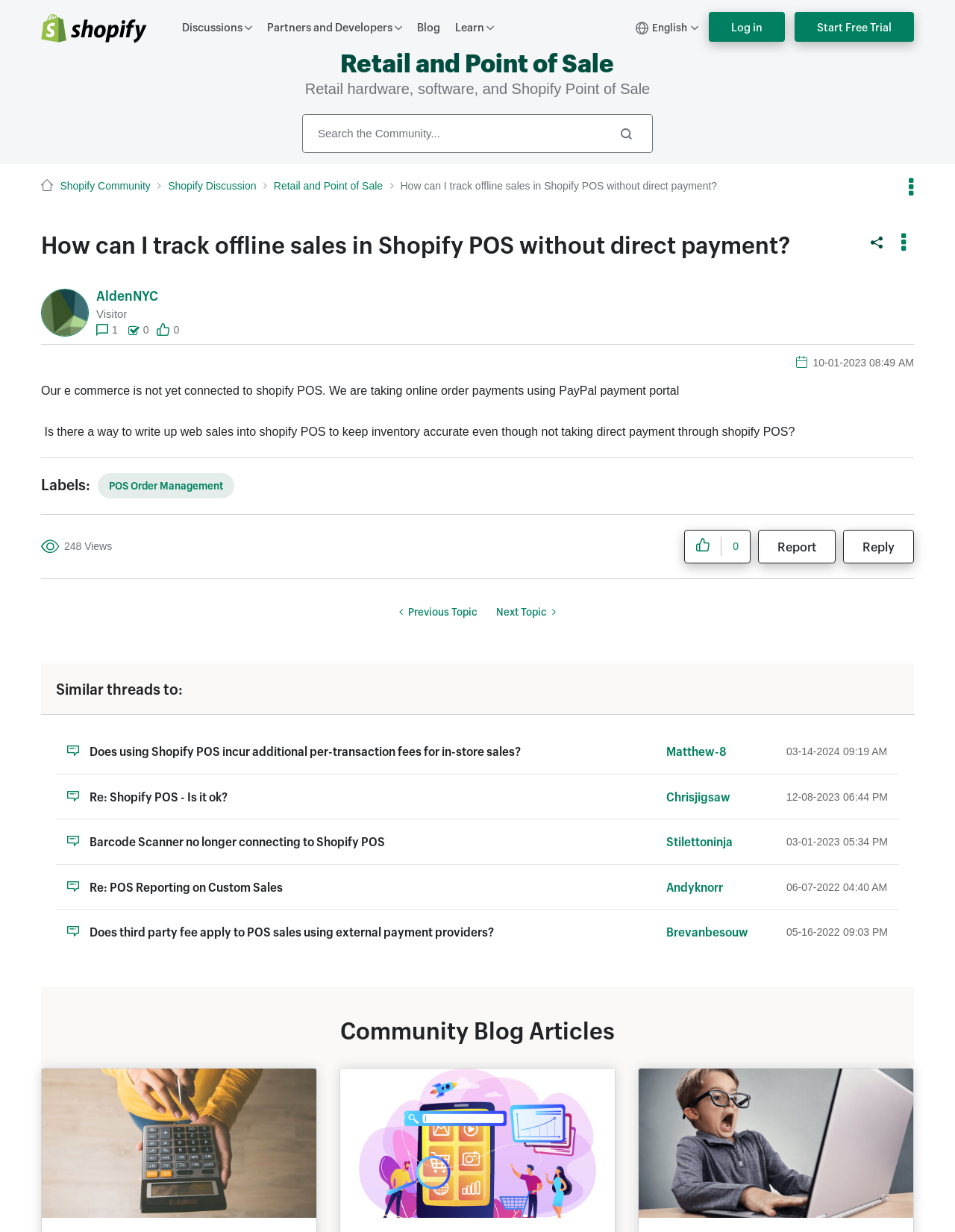Determine the bounding box coordinates of the region that needs to be clicked to achieve the task: "Search for a topic".

[0.636, 0.095, 0.675, 0.123]